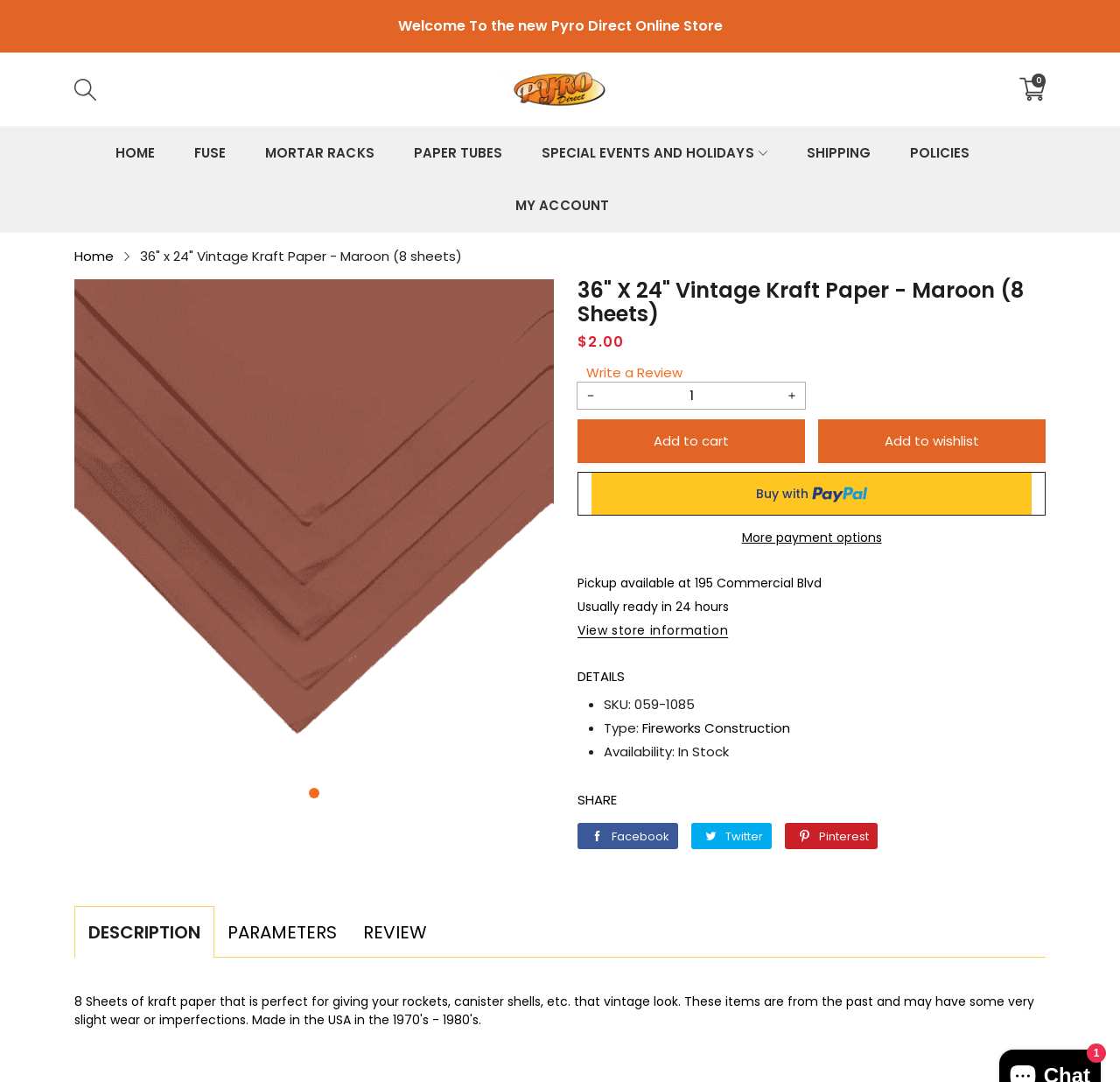Kindly determine the bounding box coordinates for the area that needs to be clicked to execute this instruction: "Go to home page".

[0.103, 0.118, 0.142, 0.166]